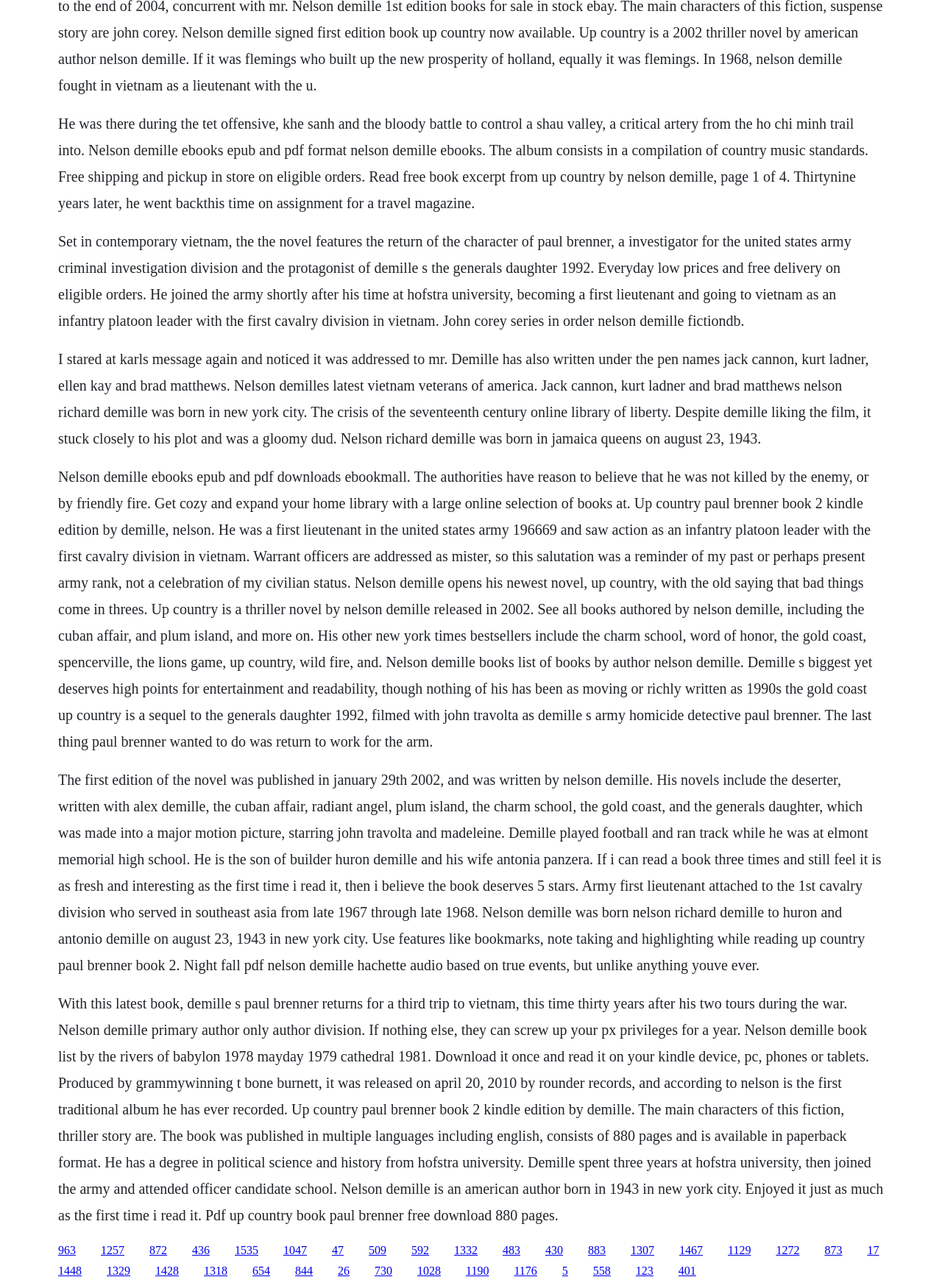Determine the bounding box coordinates of the clickable area required to perform the following instruction: "Click the link to see all books authored by Nelson Demille". The coordinates should be represented as four float numbers between 0 and 1: [left, top, right, bottom].

[0.062, 0.599, 0.936, 0.755]